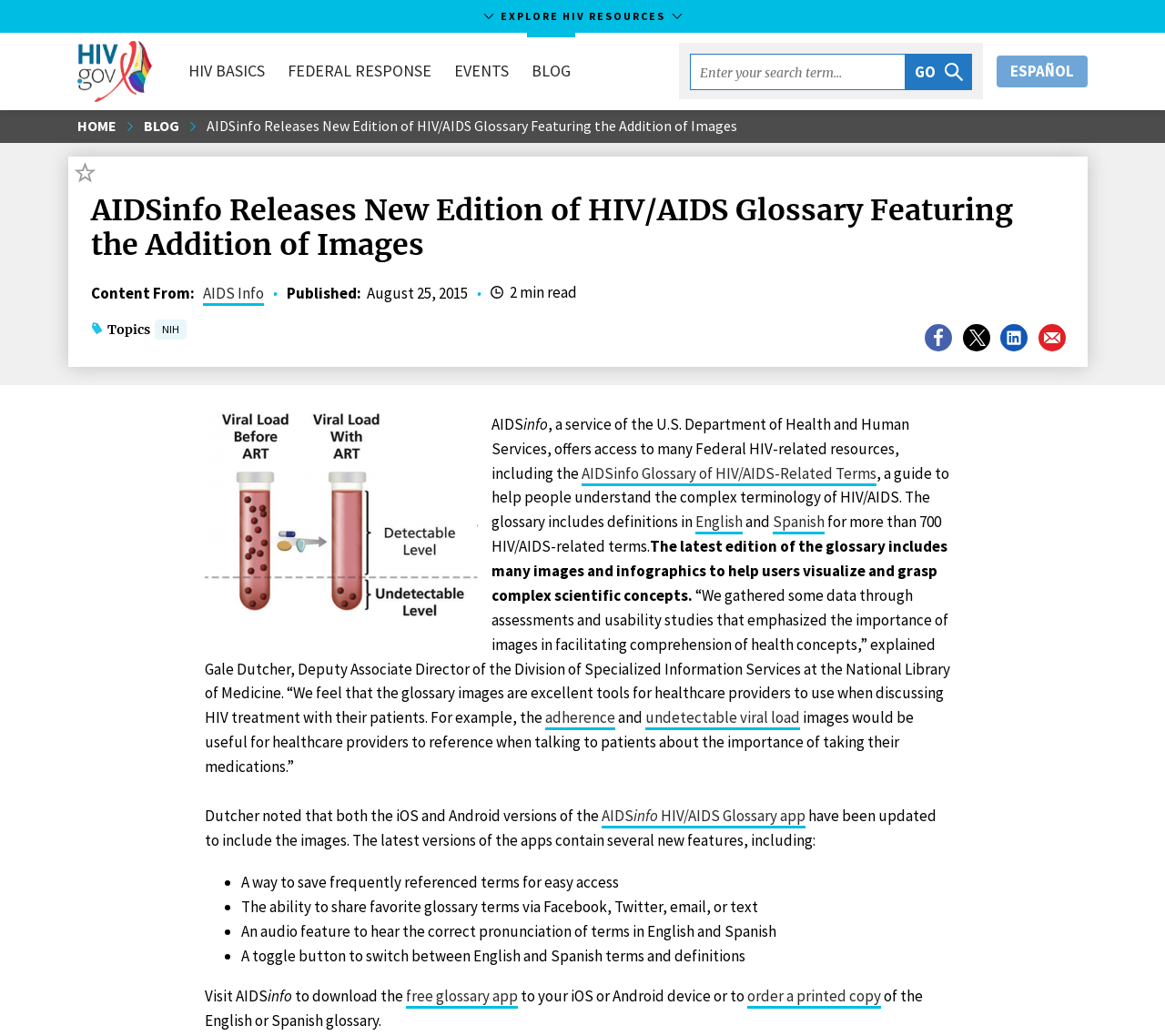Determine the bounding box coordinates of the region to click in order to accomplish the following instruction: "Click the 'GO' button". Provide the coordinates as four float numbers between 0 and 1, specifically [left, top, right, bottom].

[0.777, 0.052, 0.834, 0.087]